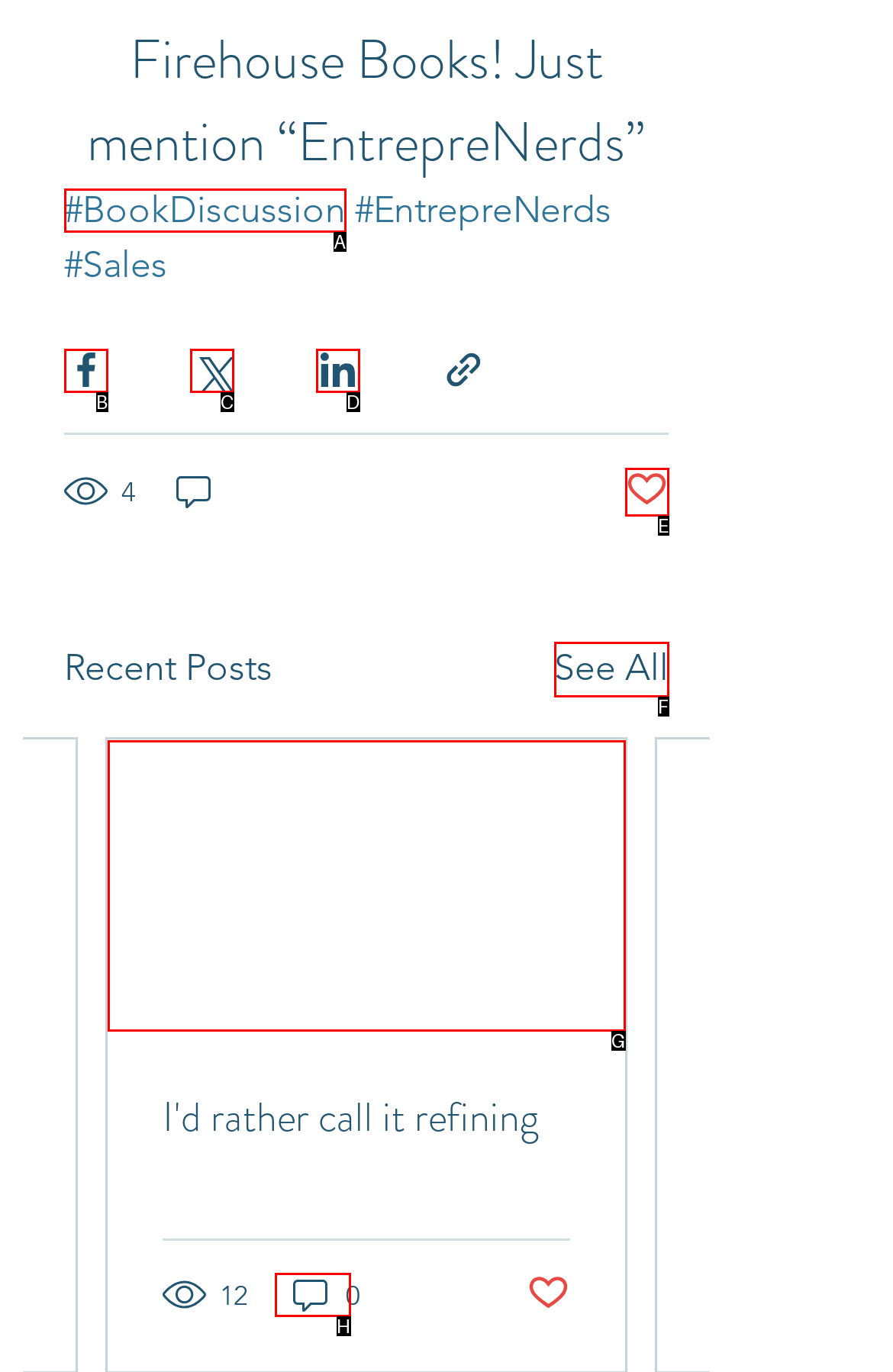From the provided choices, determine which option matches the description: title="Ackerman Capital Management". Respond with the letter of the correct choice directly.

None